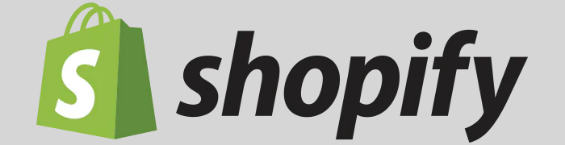Please reply to the following question using a single word or phrase: 
What is the font style of the word 'shopify'?

Bold, modern